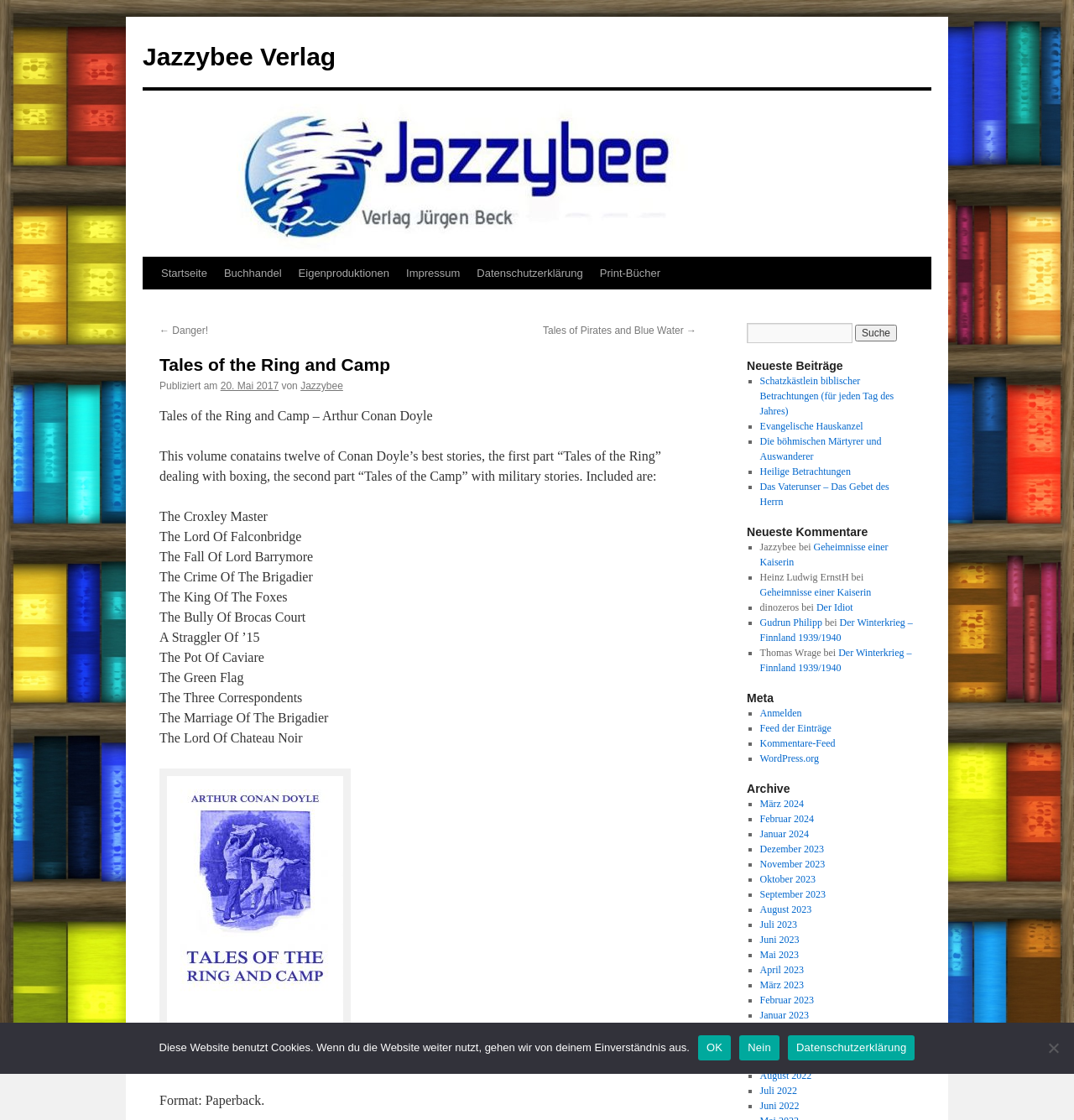What is the publication date of the book?
Please analyze the image and answer the question with as much detail as possible.

The publication date of the book can be found in the text 'Publiziert am 20. Mai 2017' which is located near the author's name on the webpage.